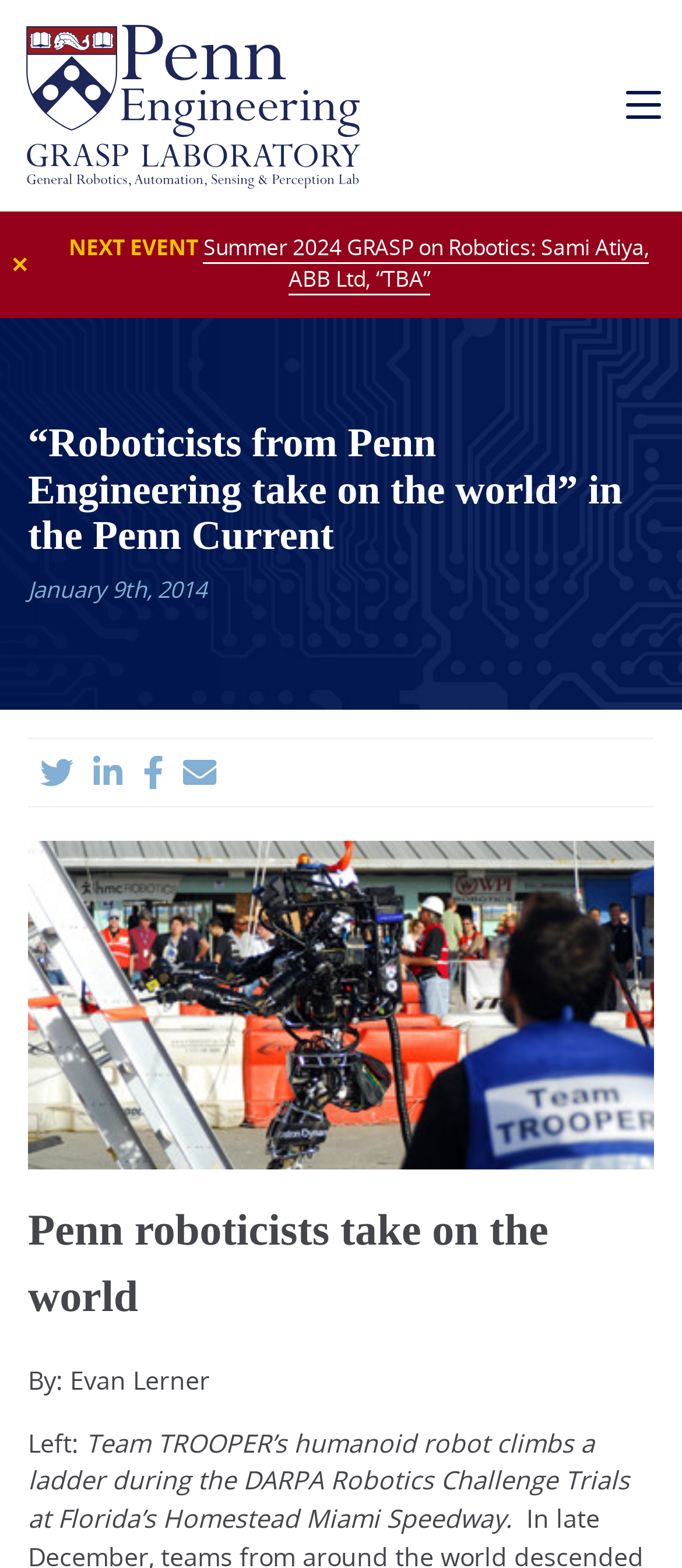Find the bounding box coordinates for the area that should be clicked to accomplish the instruction: "check Source Code".

None